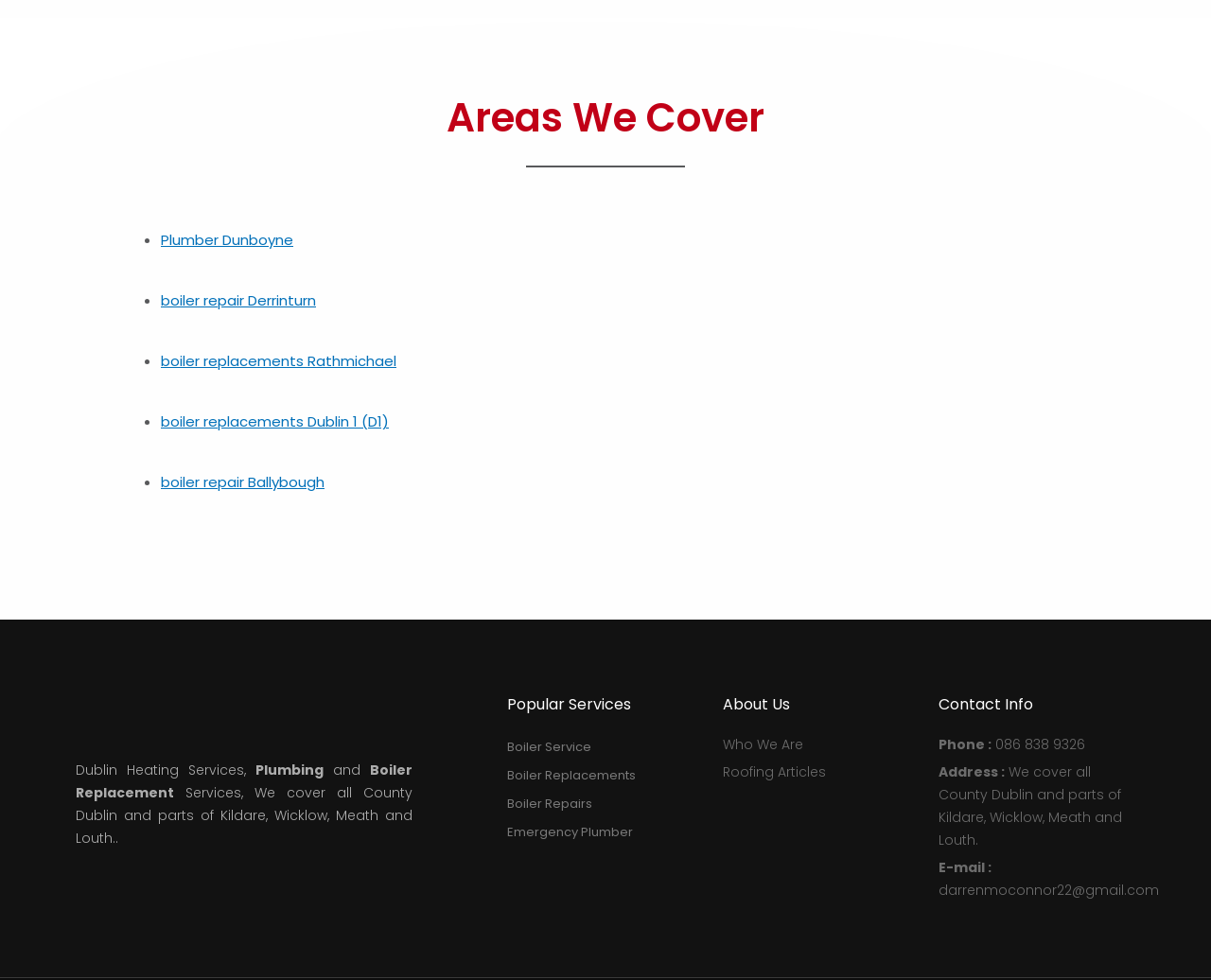Can you look at the image and give a comprehensive answer to the question:
What is the phone number to contact Dublin Heating Services?

I found this information in the link element with the text 'Phone : 086 838 9326' which is located in the 'Contact Info' section.